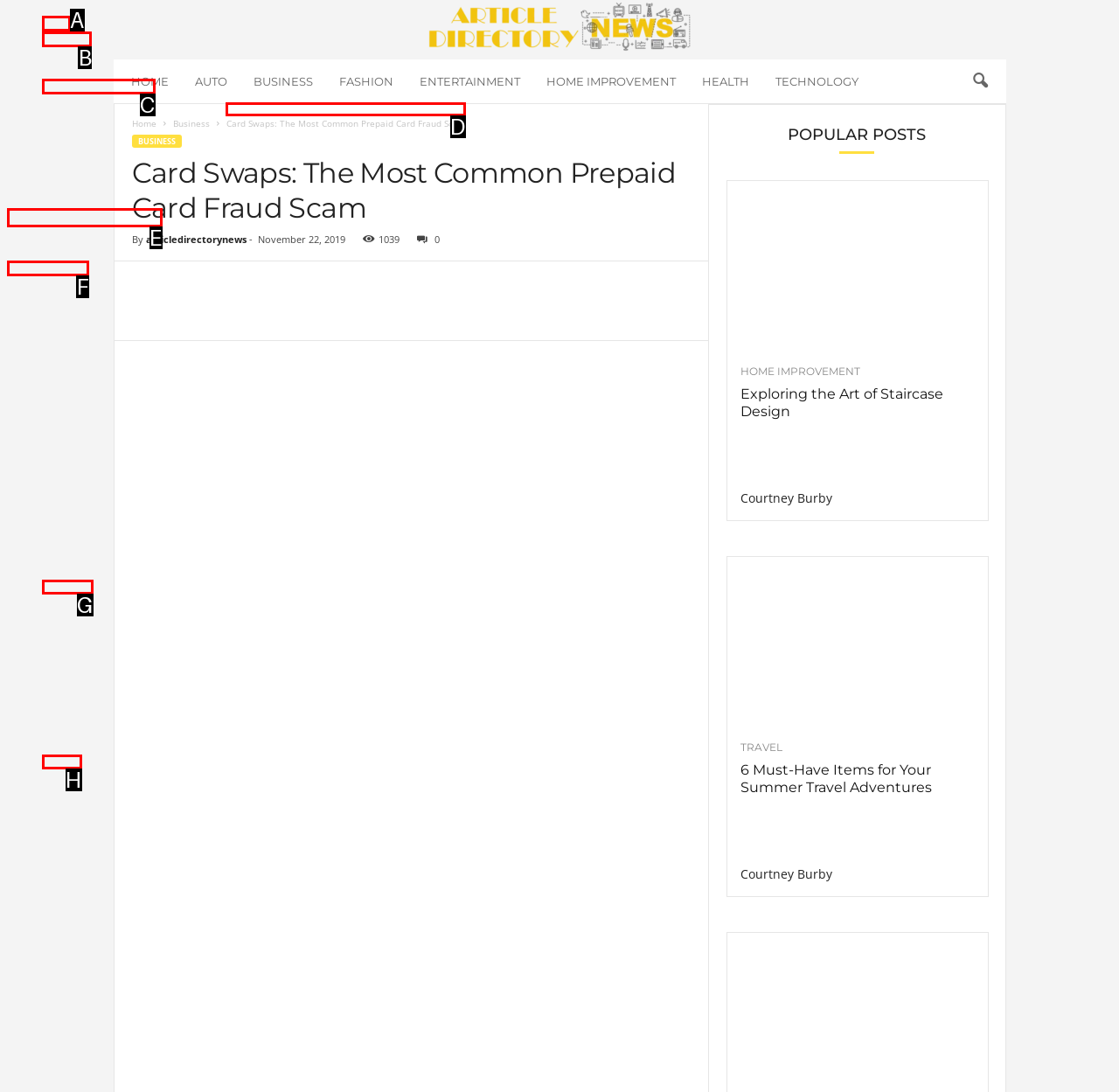Determine the HTML element to be clicked to complete the task: read article about Card Swaps. Answer by giving the letter of the selected option.

D